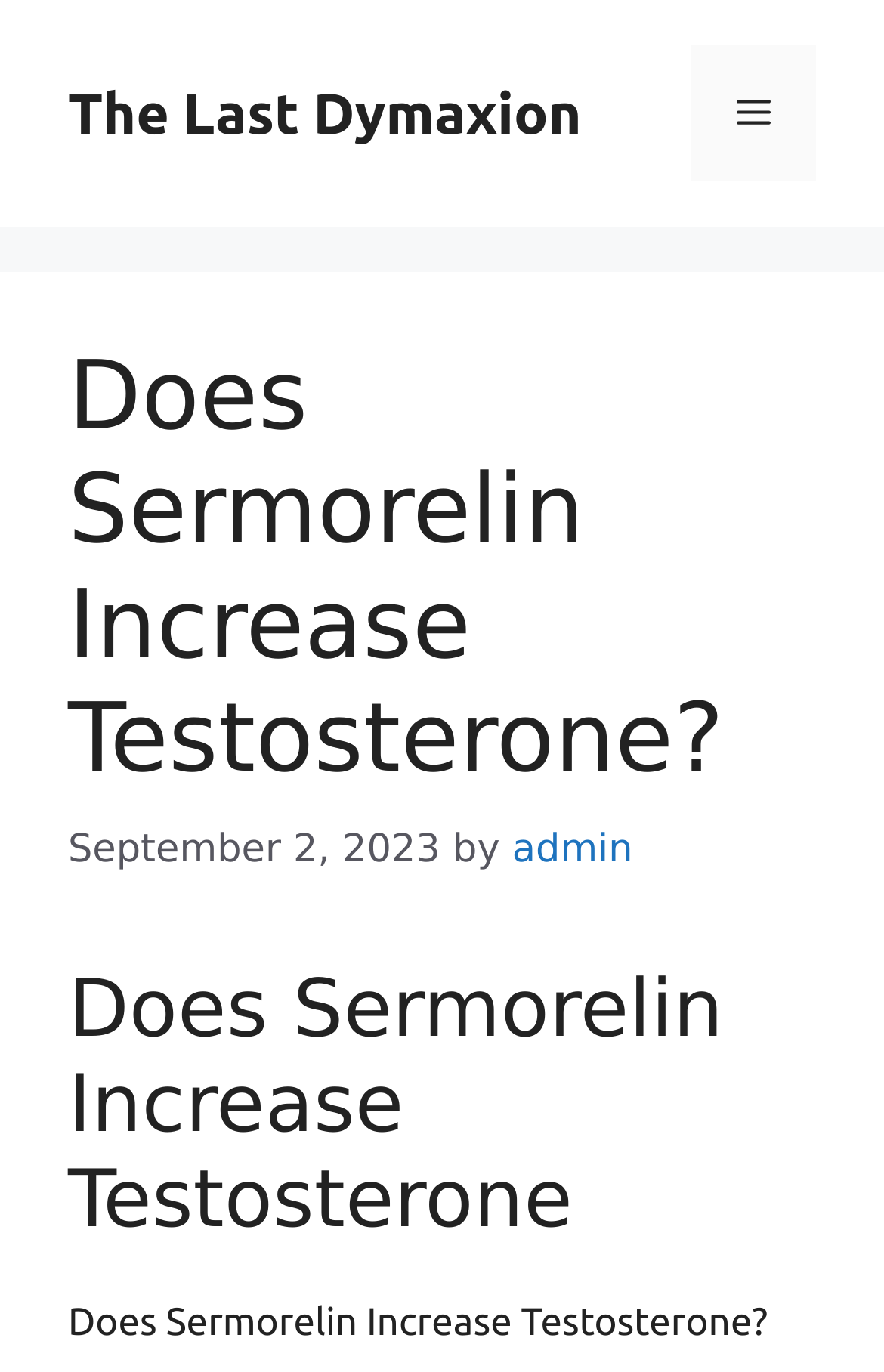Determine the bounding box coordinates for the HTML element mentioned in the following description: "The Last Dymaxion". The coordinates should be a list of four floats ranging from 0 to 1, represented as [left, top, right, bottom].

[0.077, 0.059, 0.658, 0.106]